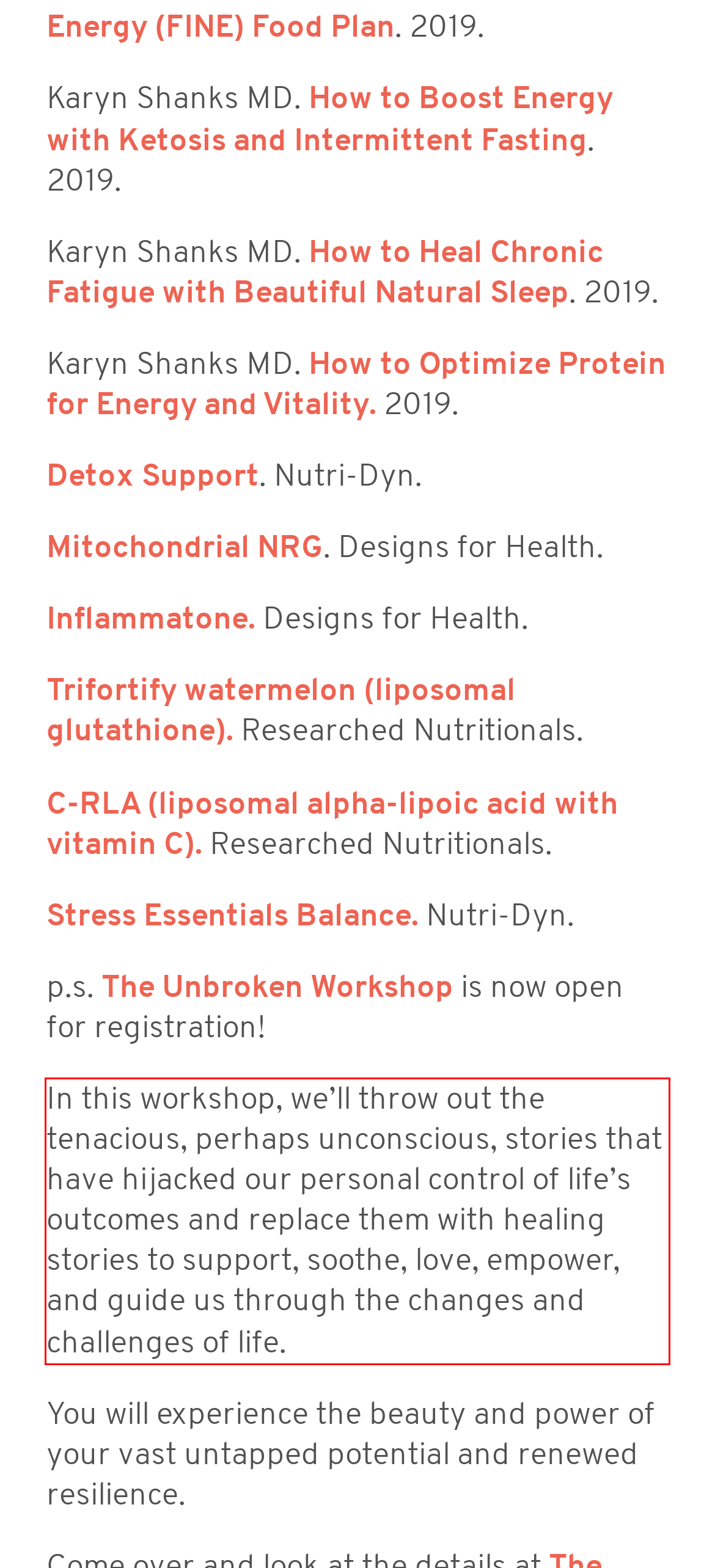Within the screenshot of the webpage, locate the red bounding box and use OCR to identify and provide the text content inside it.

In this workshop, we’ll throw out the tenacious, perhaps unconscious, stories that have hijacked our personal control of life’s outcomes and replace them with healing stories to support, soothe, love, empower, and guide us through the changes and challenges of life.